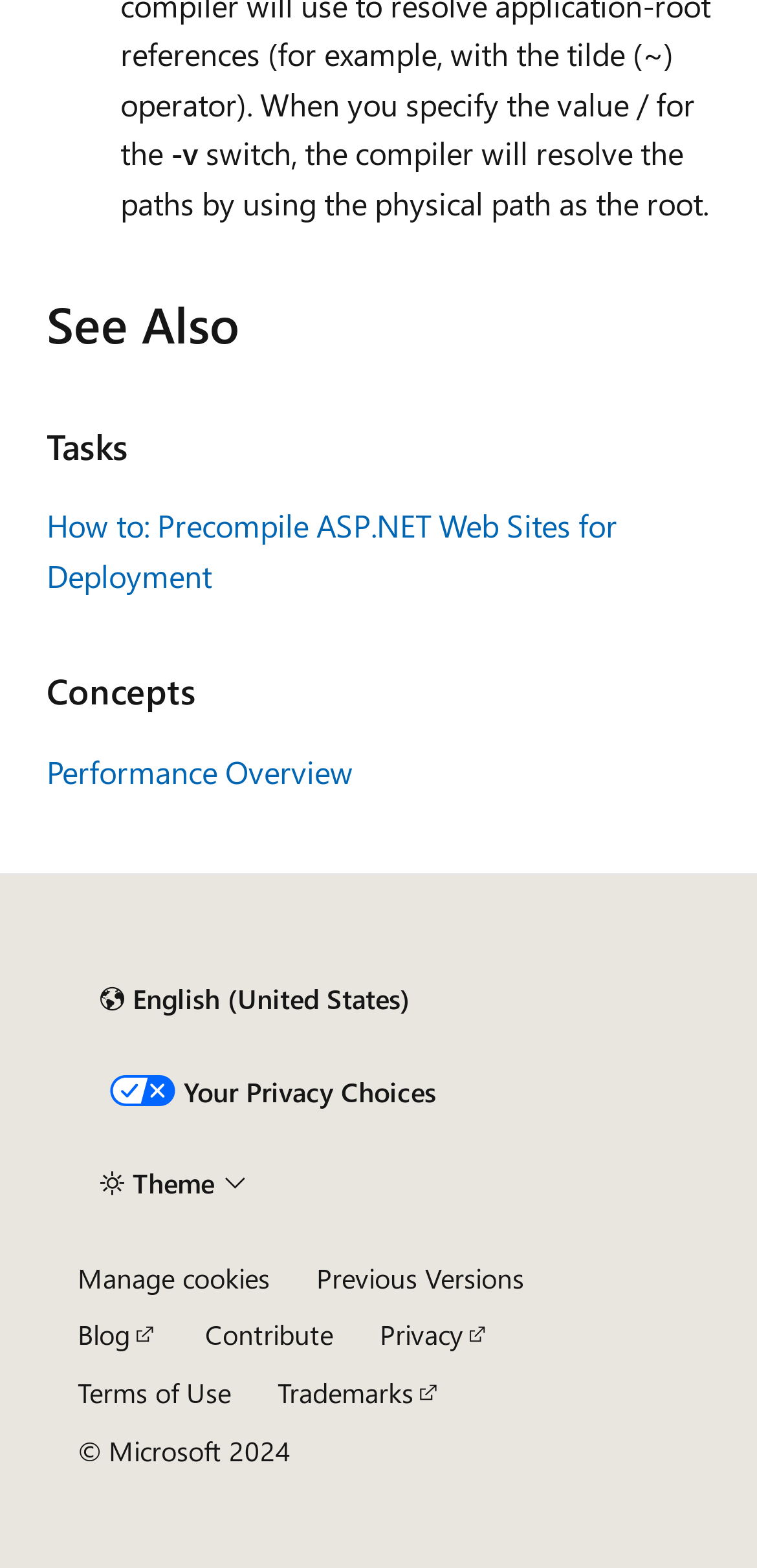What is the copyright year of the webpage?
Based on the image content, provide your answer in one word or a short phrase.

2024